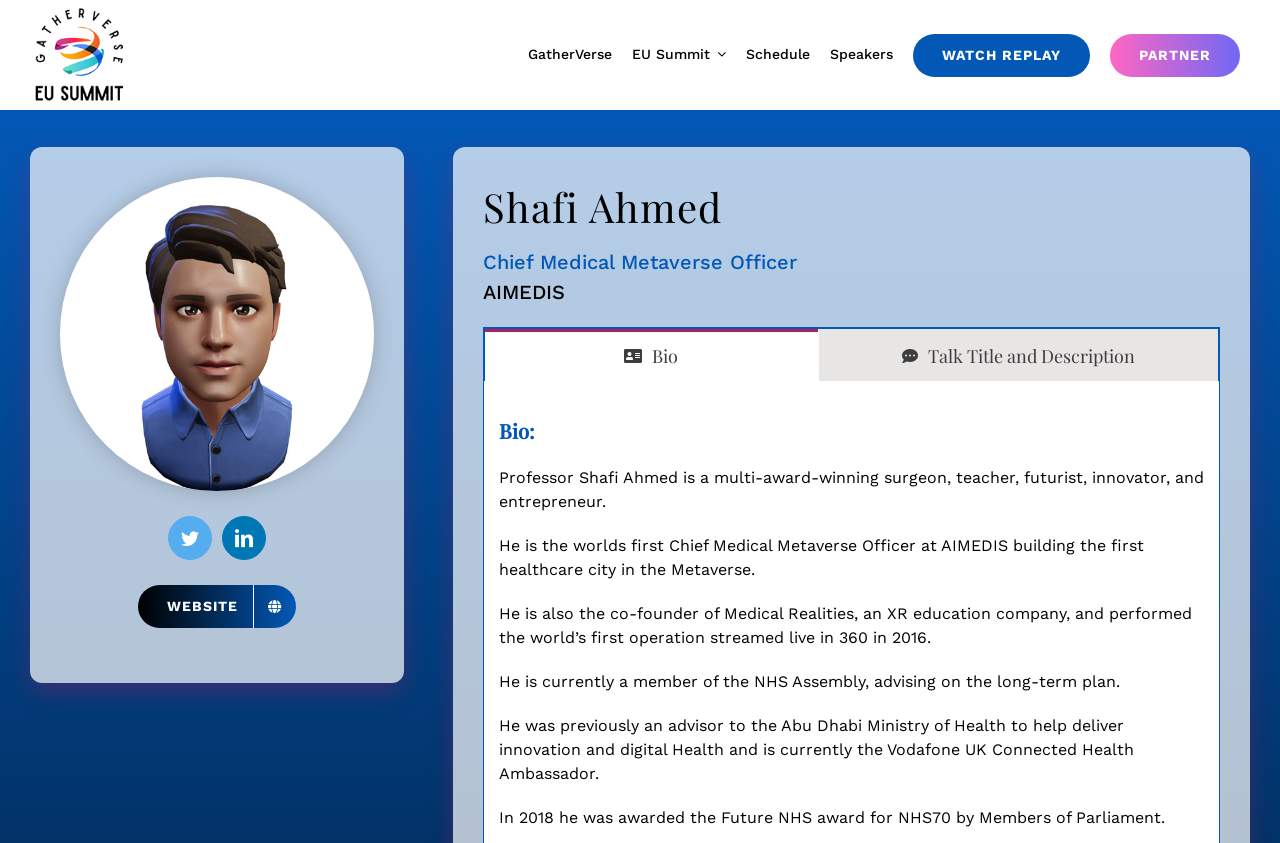Please find the bounding box coordinates of the section that needs to be clicked to achieve this instruction: "Click the GatherVerse logo".

[0.023, 0.004, 0.102, 0.025]